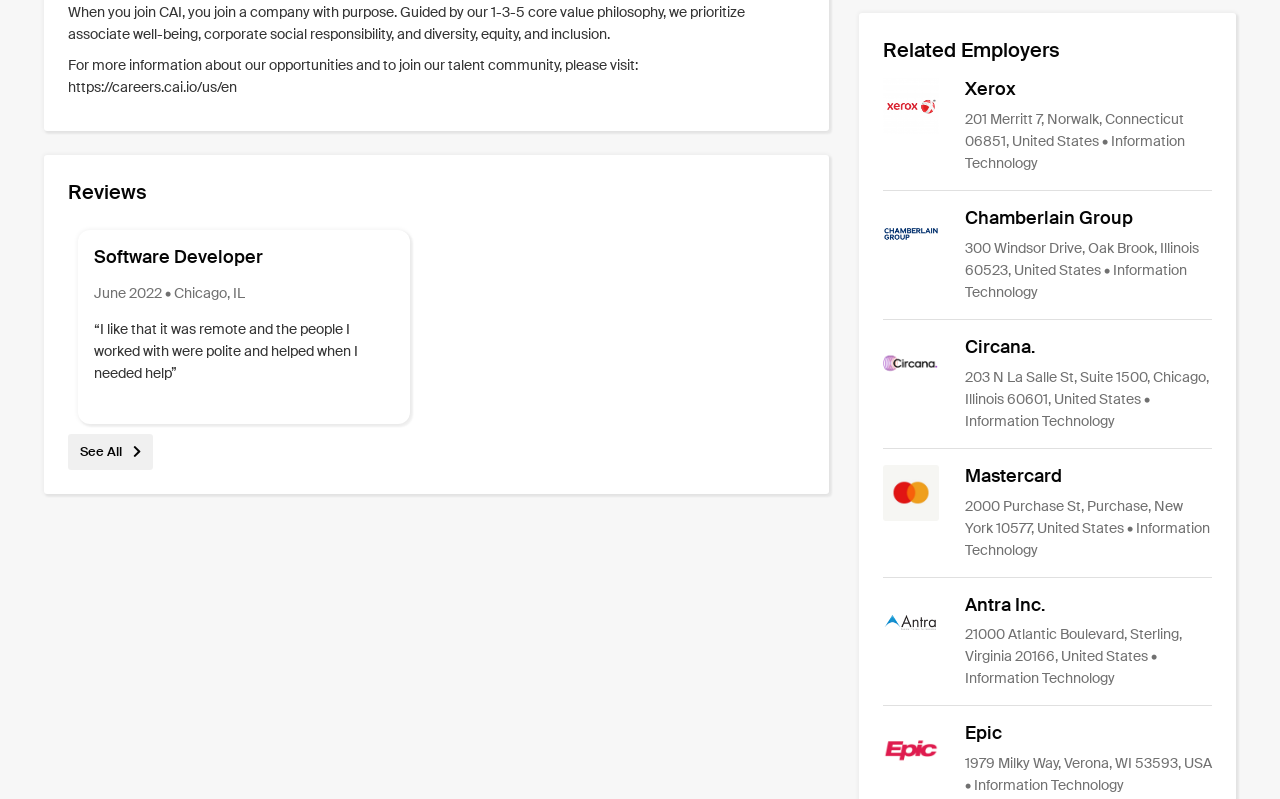Find the bounding box coordinates for the HTML element specified by: "See All".

[0.053, 0.555, 0.12, 0.576]